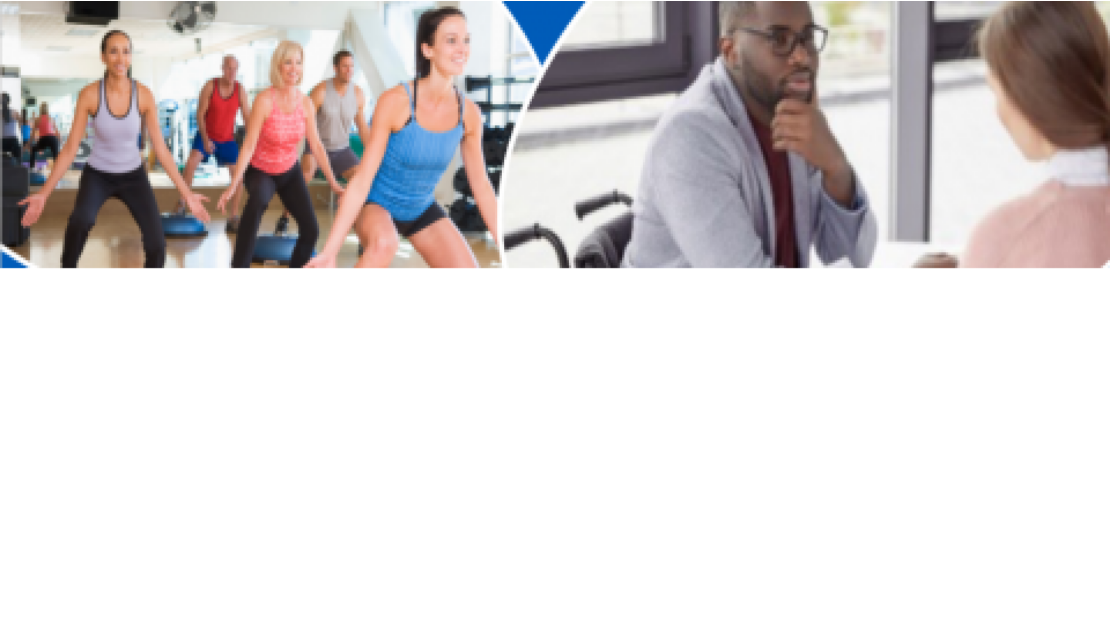Present a detailed portrayal of the image.

The image presents two distinct scenes highlighting aspects of health and social care. On the left, a diverse group of individuals engages in an energetic fitness class, demonstrating a commitment to physical well-being and community involvement. They are shown in a bright, modern gym setting, showcasing their enthusiasm and collaboration as they participate in a workout. 

On the right, a more introspective scene unfolds as a man in a wheelchair listens thoughtfully during a conversation with a woman. This setting suggests a focus on mental well-being and support, emphasizing the importance of communication and understanding in health care environments.

Together, these images encapsulate the dual focus of the Dundee Health and Social Care Partnership's initiative, which encourages community engagement and seeks valuable feedback on services aimed at enhancing both physical and mental health.